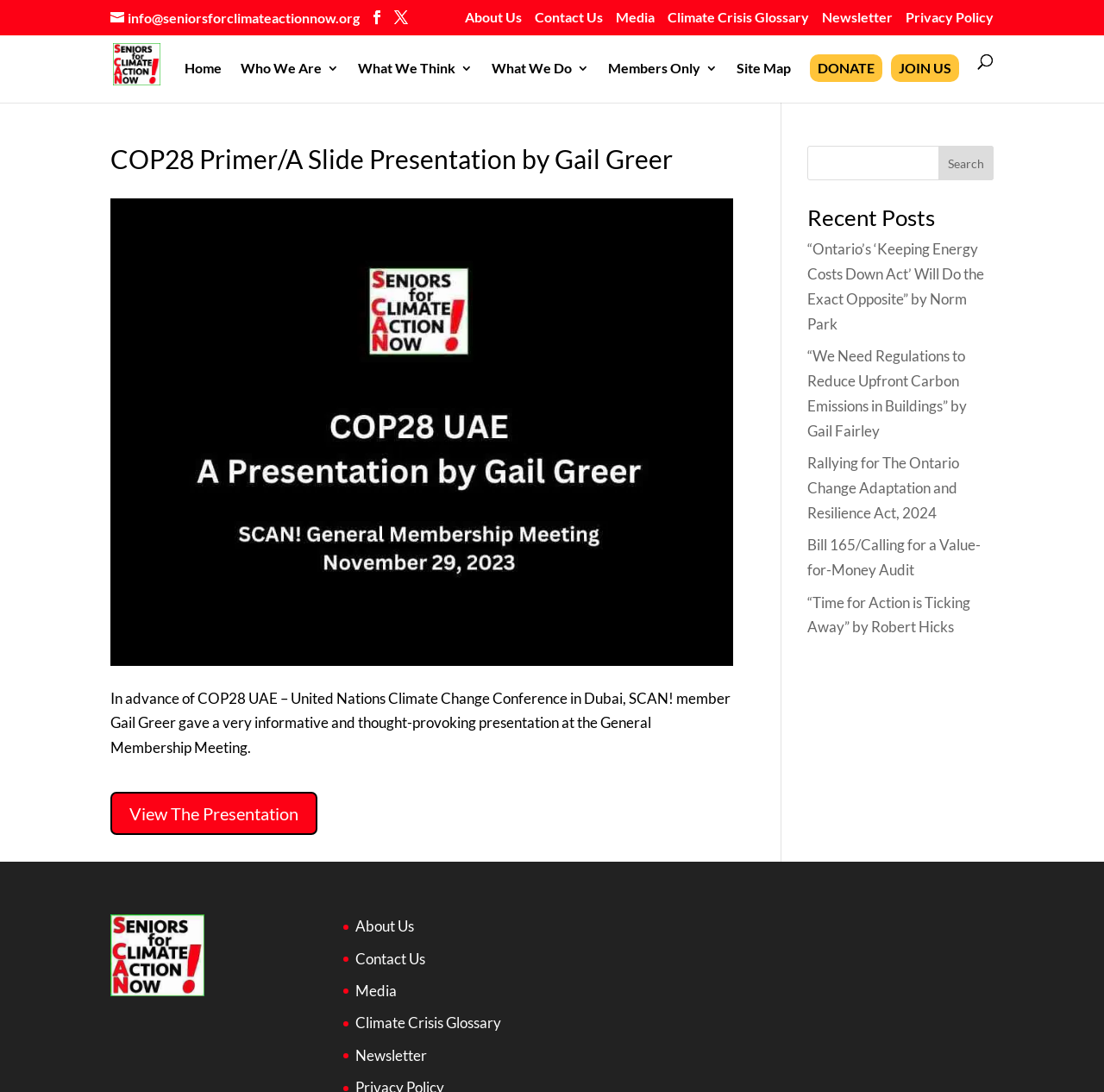How many recent posts are listed on the webpage?
Answer the question with a single word or phrase by looking at the picture.

5